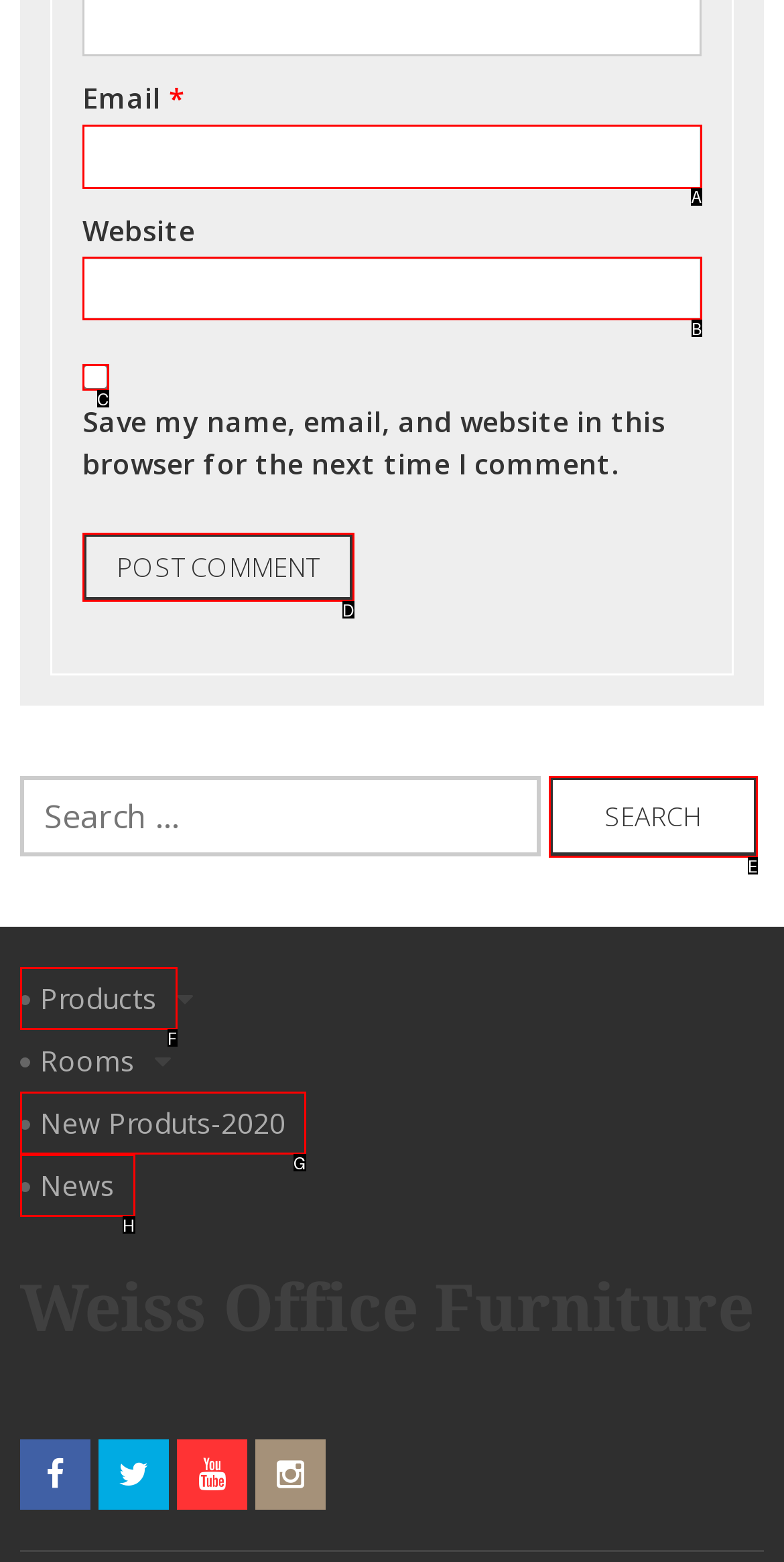Identify which HTML element should be clicked to fulfill this instruction: Click the Search button Reply with the correct option's letter.

E